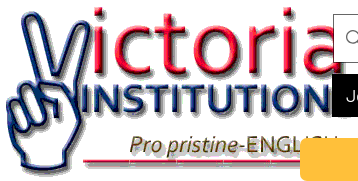Give a concise answer using only one word or phrase for this question:
What is the focus of Victoria Institution?

English